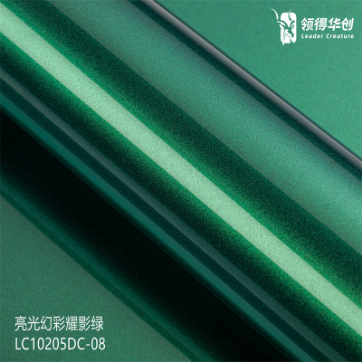Respond with a single word or phrase to the following question:
What is the code of the specific wrap variant?

LC10205DC-08